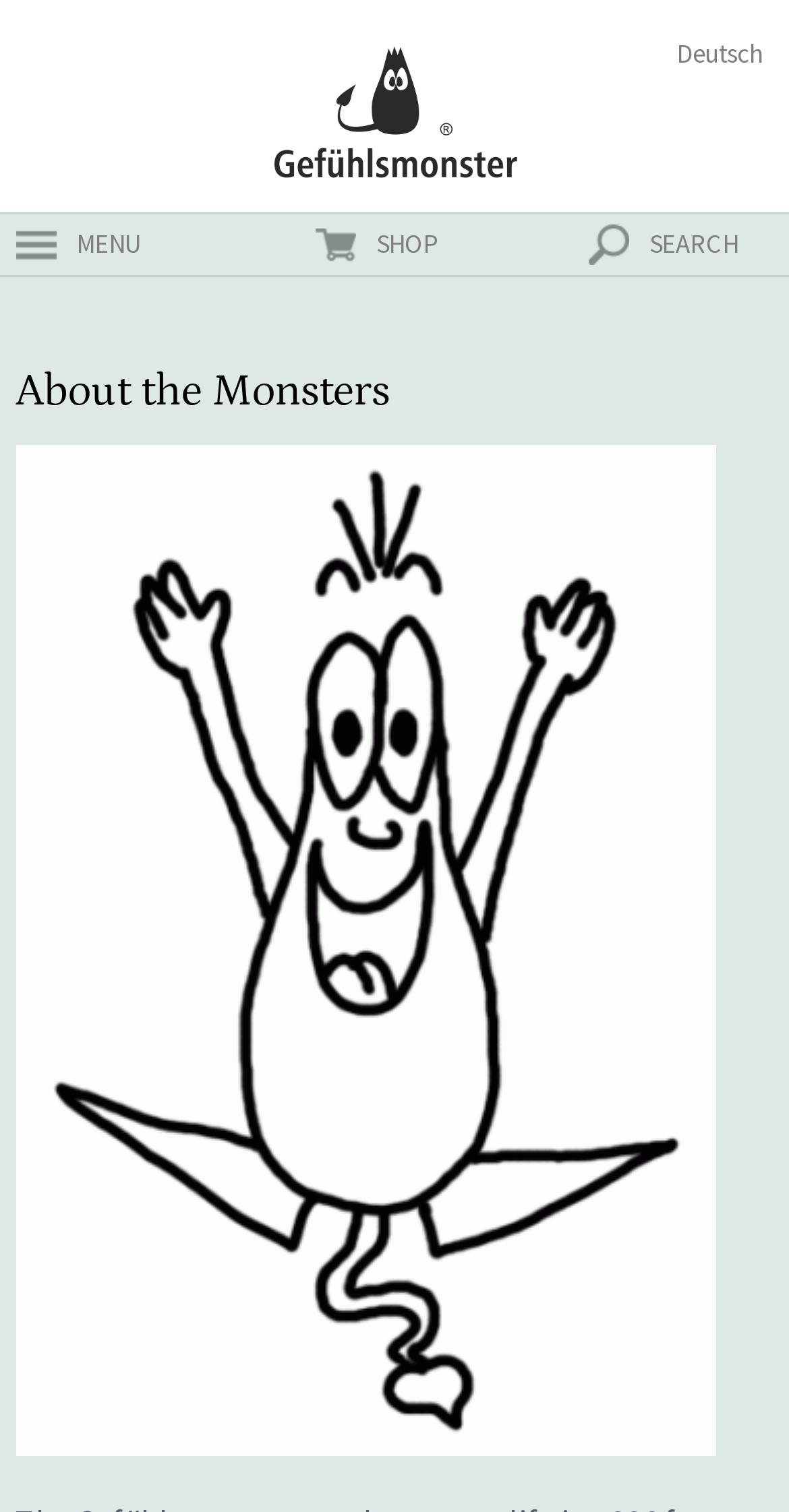Find the primary header on the webpage and provide its text.

About the Monsters